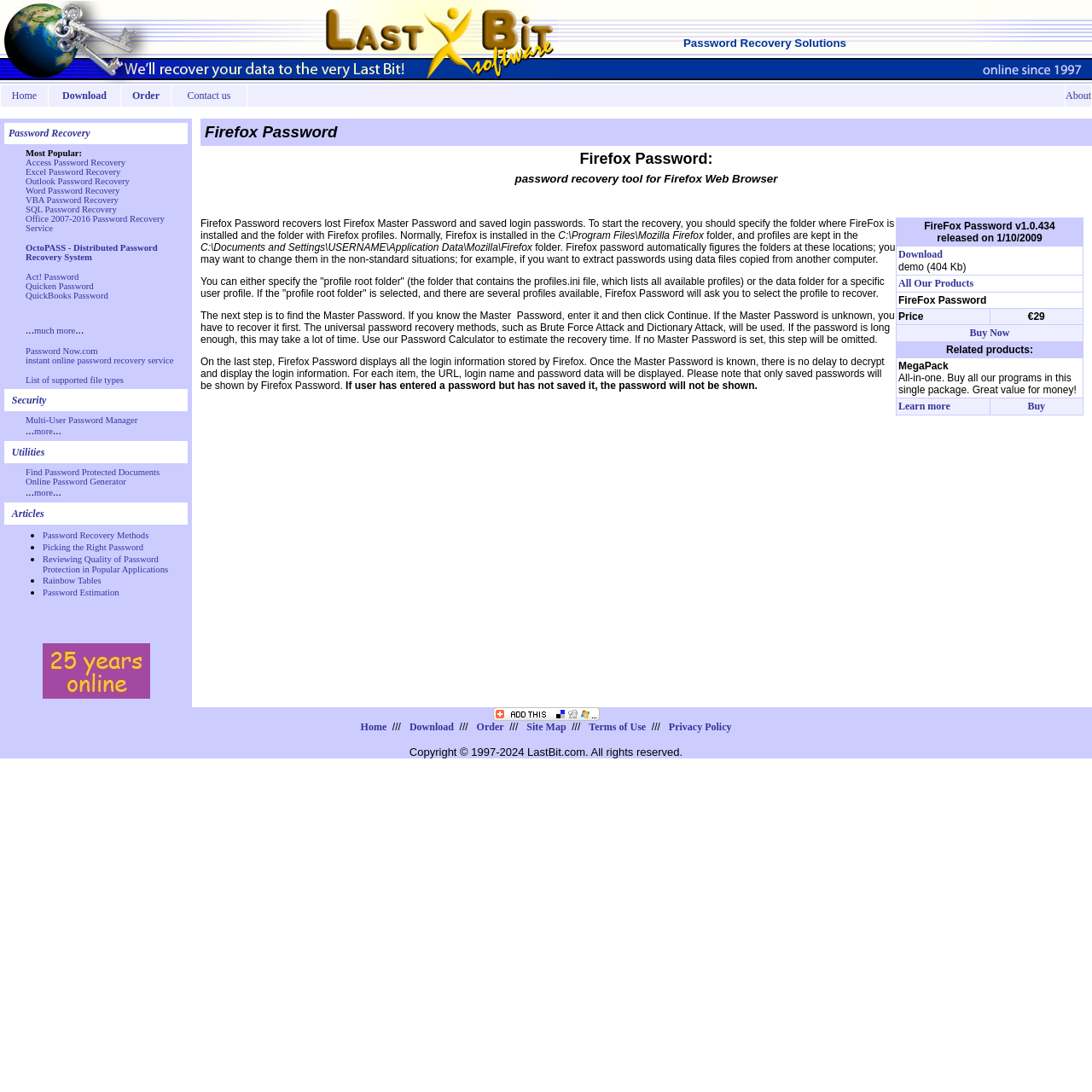Please determine the bounding box coordinates of the area that needs to be clicked to complete this task: 'Click on the Password Recovery link'. The coordinates must be four float numbers between 0 and 1, formatted as [left, top, right, bottom].

[0.008, 0.116, 0.083, 0.127]